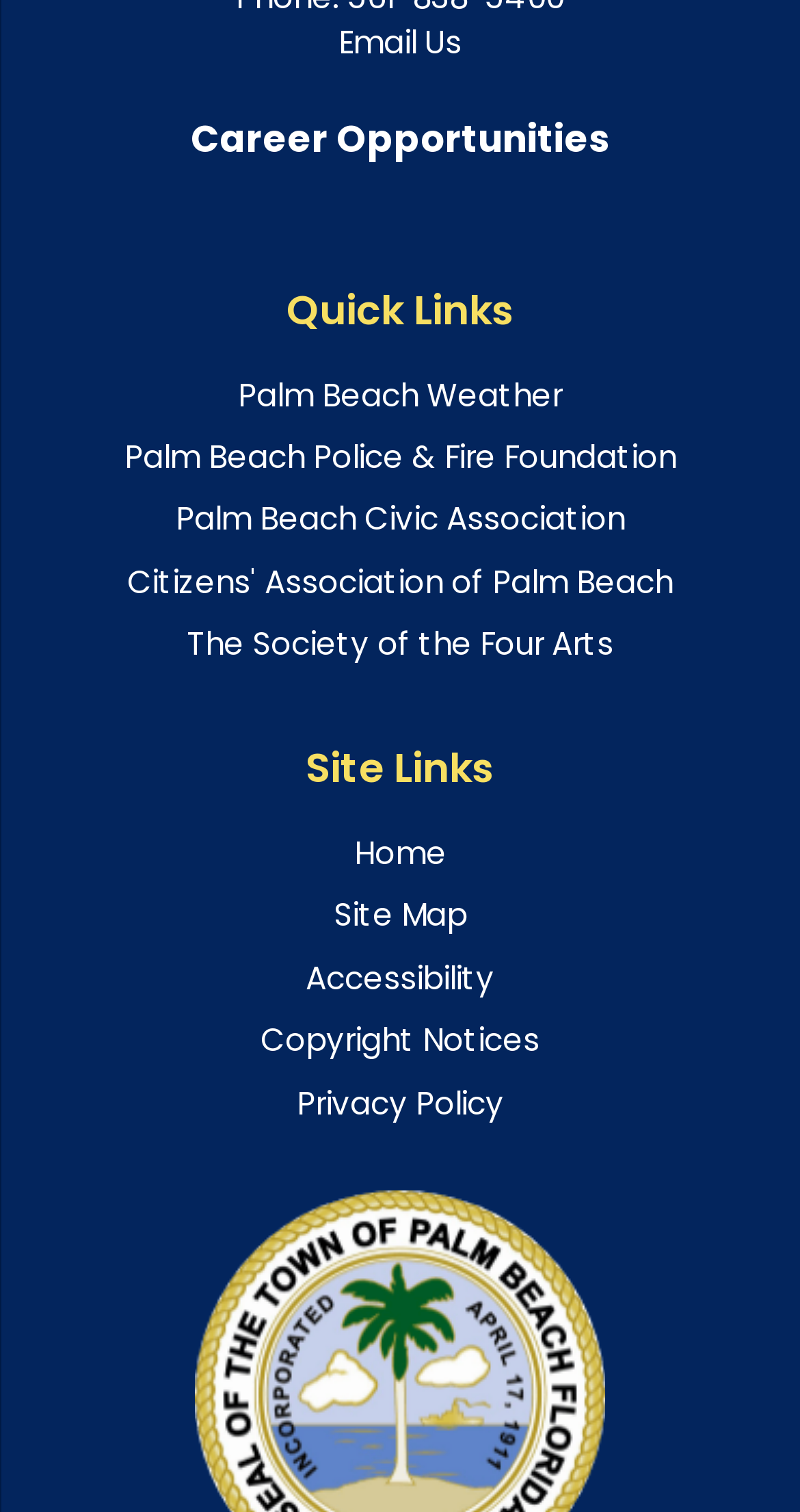Refer to the image and answer the question with as much detail as possible: What is the first link on the webpage?

I looked at the top of the webpage and found the first link, which is 'Email Us'.